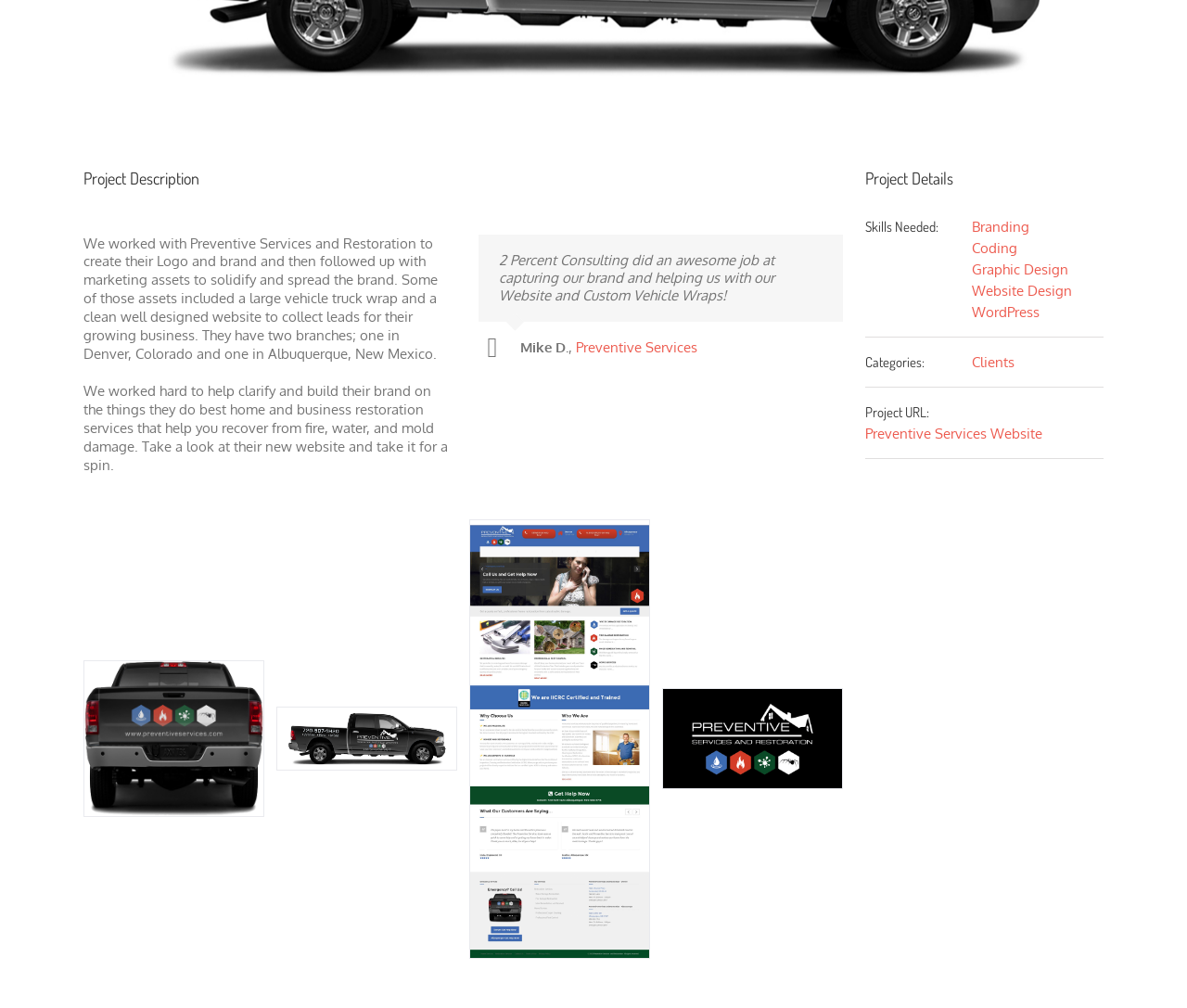Bounding box coordinates should be in the format (top-left x, top-left y, bottom-right x, bottom-right y) and all values should be floating point numbers between 0 and 1. Determine the bounding box coordinate for the UI element described as: Preventive Services Website

[0.729, 0.422, 0.878, 0.439]